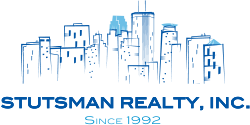Give a short answer to this question using one word or a phrase:
What is the color palette of the buildings in the logo?

Blue